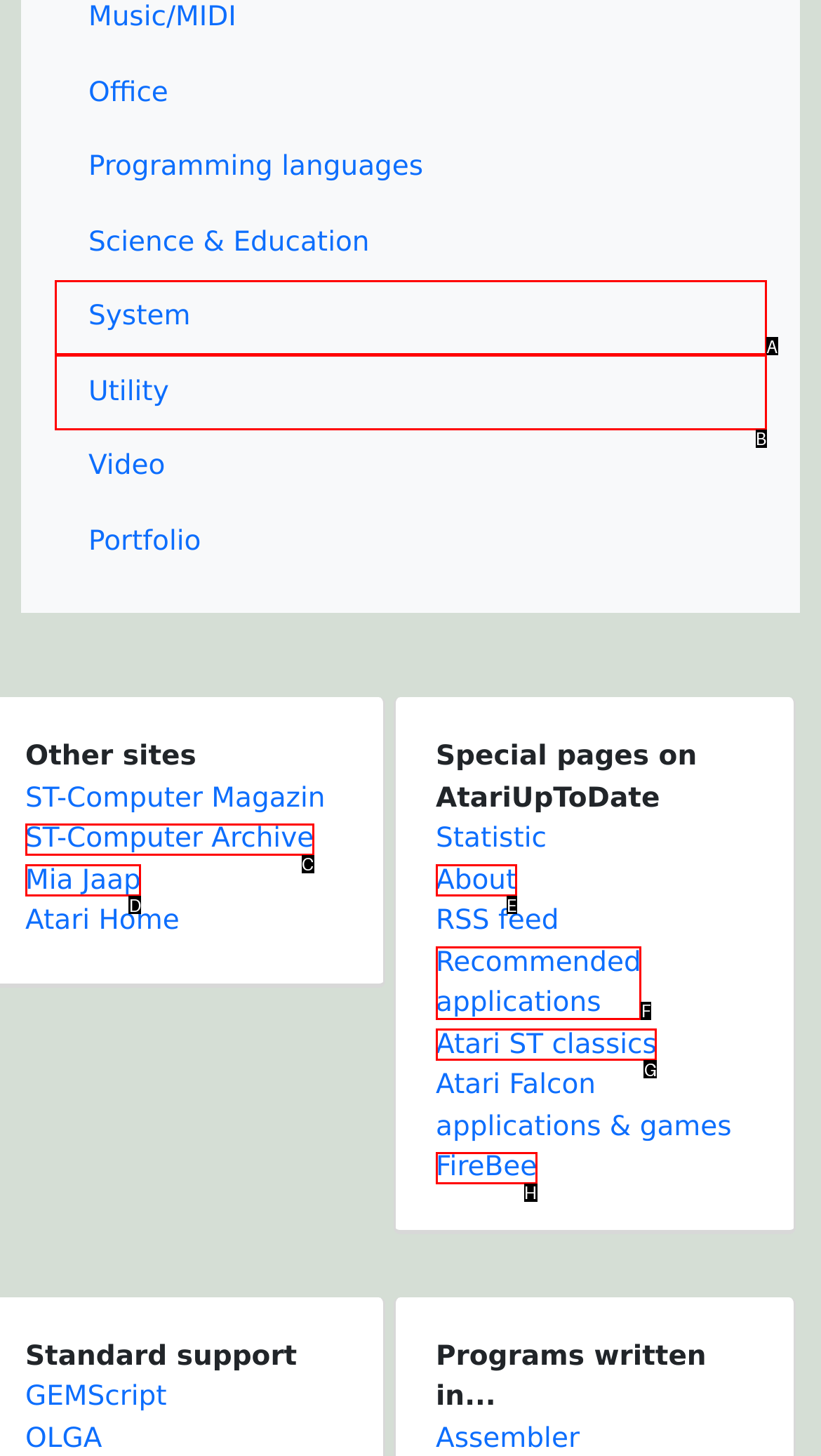Select the letter of the option that corresponds to: ST-Computer Archive
Provide the letter from the given options.

C